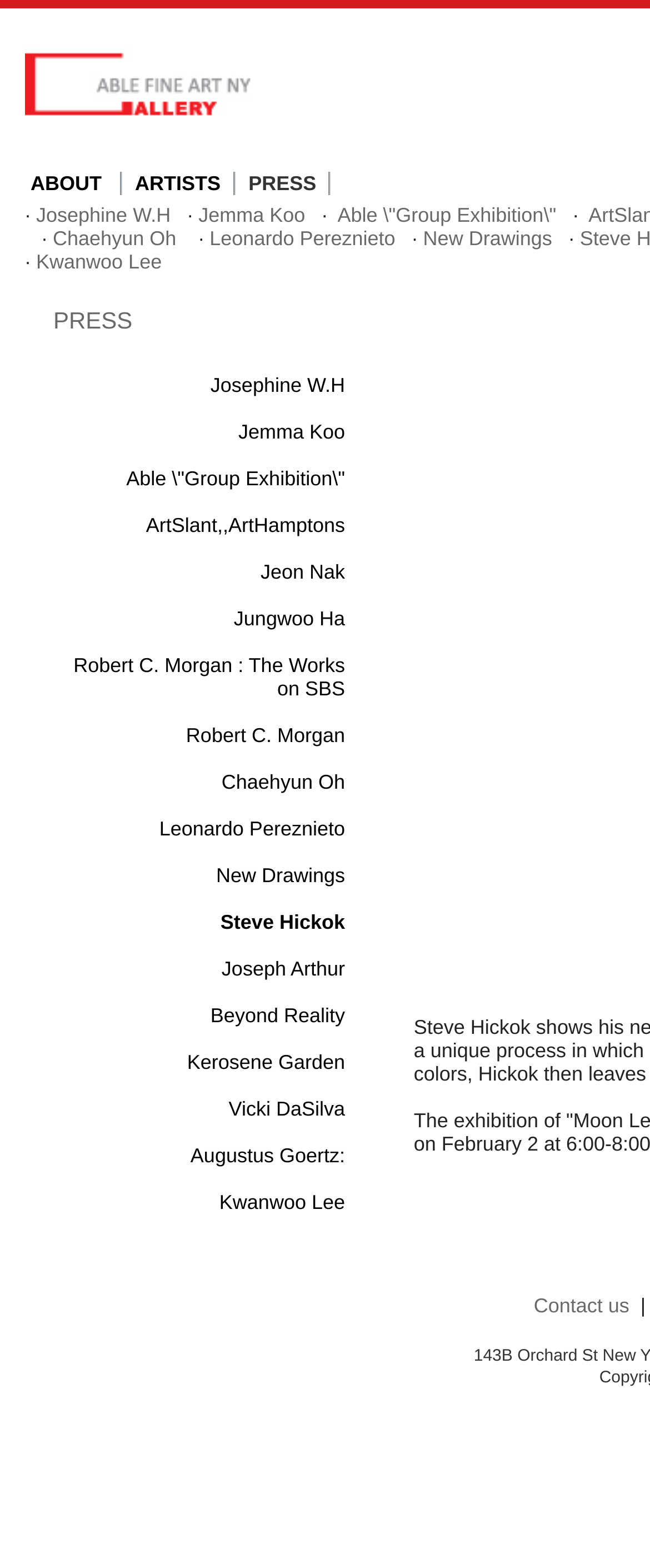How many columns are in the table?
Please look at the screenshot and answer using one word or phrase.

1